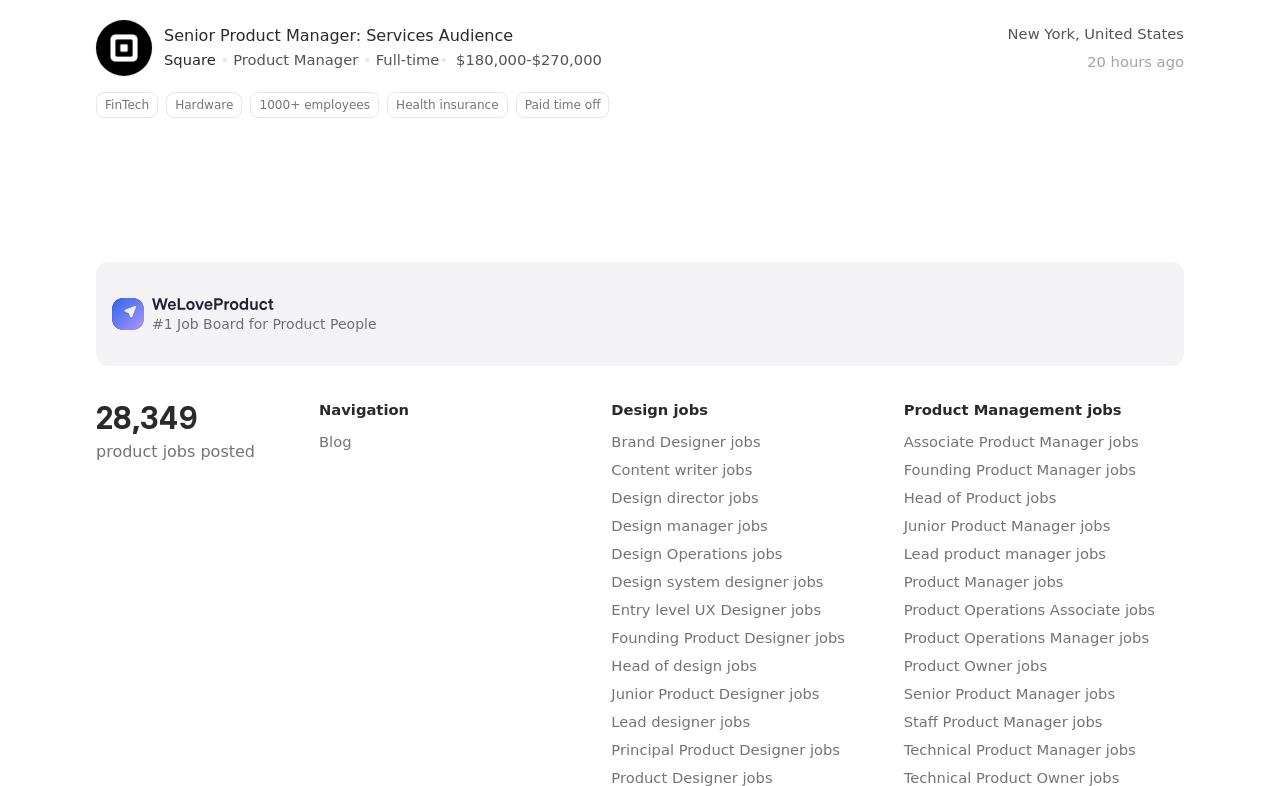Highlight the bounding box coordinates of the element that should be clicked to carry out the following instruction: "Search for jobs in New York". The coordinates must be given as four float numbers ranging from 0 to 1, i.e., [left, top, right, bottom].

[0.787, 0.032, 0.925, 0.054]